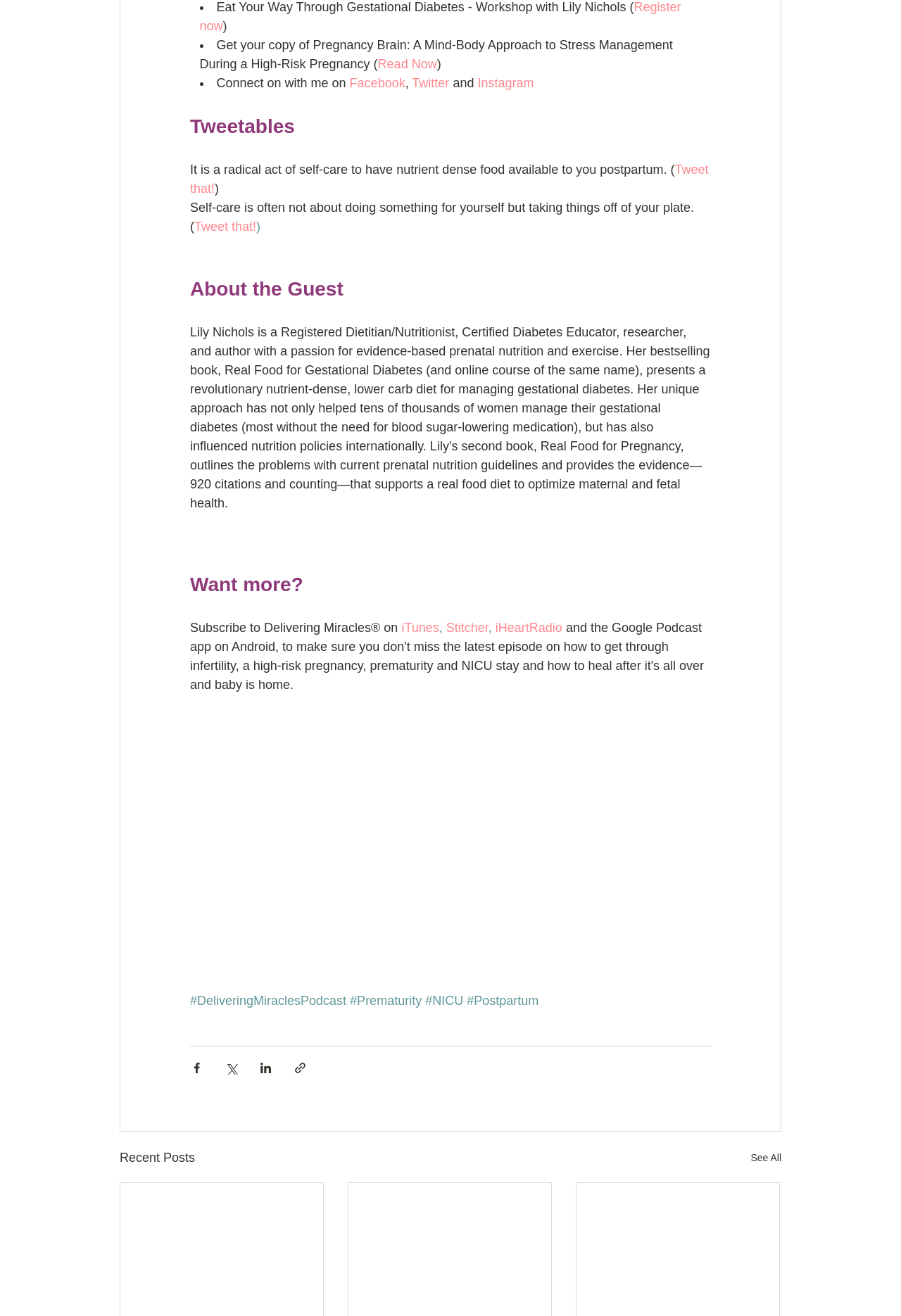Find the bounding box coordinates of the clickable region needed to perform the following instruction: "Register now for the workshop". The coordinates should be provided as four float numbers between 0 and 1, i.e., [left, top, right, bottom].

[0.221, 0.0, 0.76, 0.025]